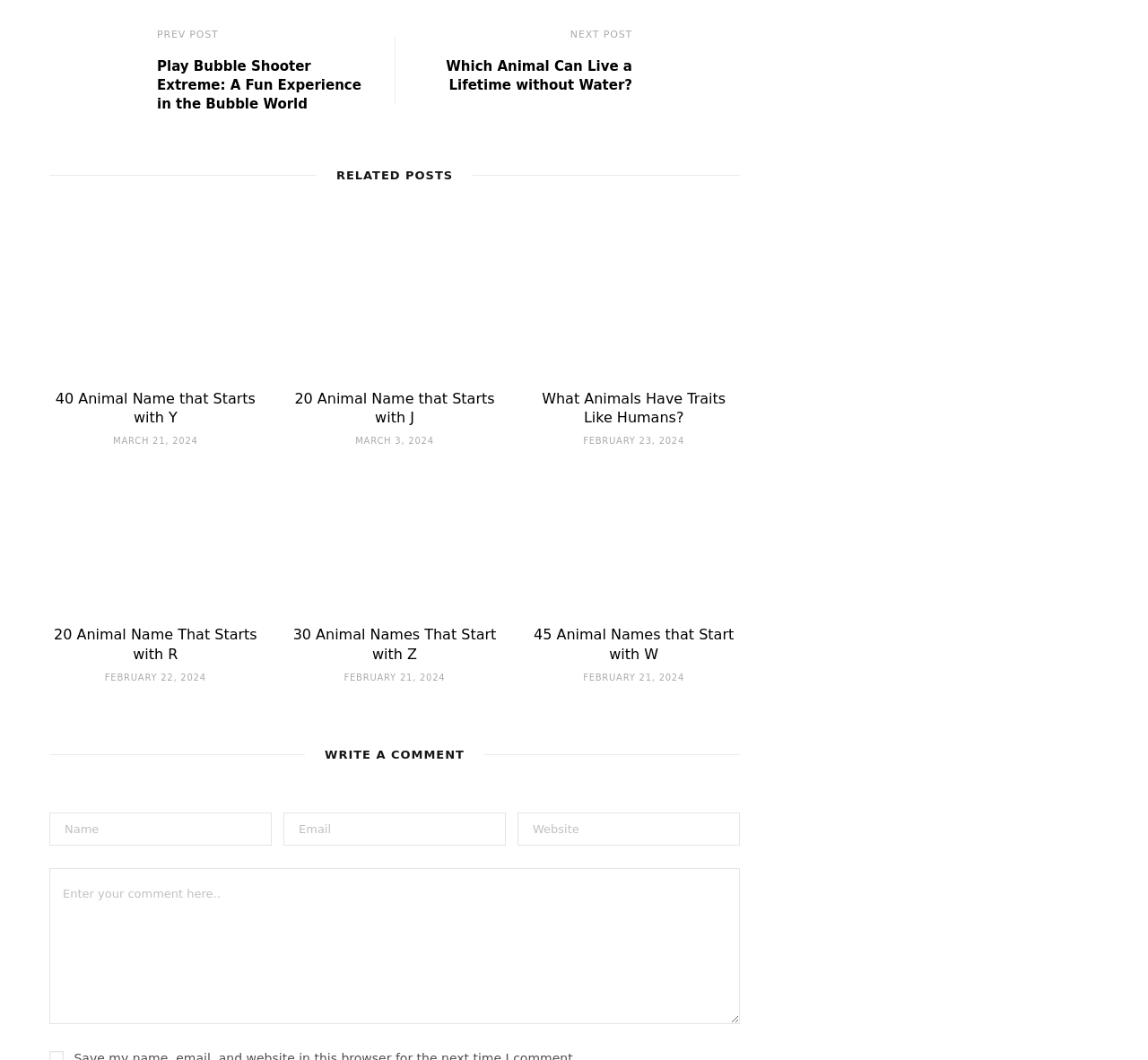Locate the bounding box coordinates of the element that needs to be clicked to carry out the instruction: "View the Privacy Policy". The coordinates should be given as four float numbers ranging from 0 to 1, i.e., [left, top, right, bottom].

None